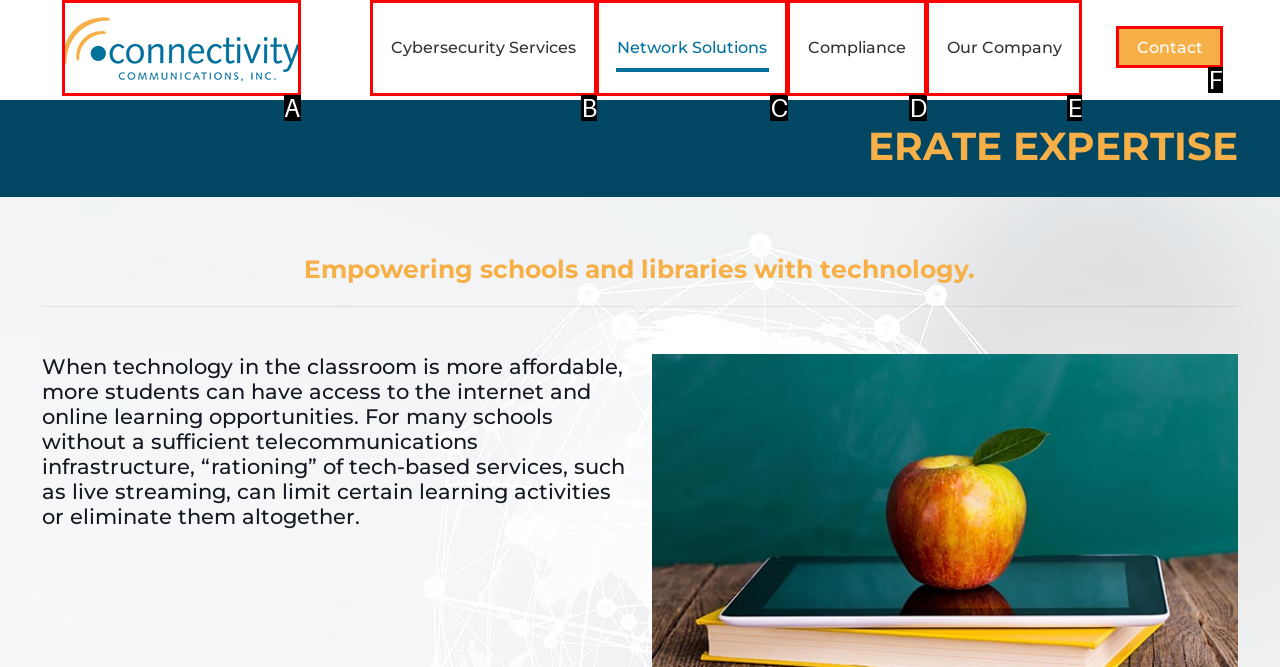Pick the option that best fits the description: title="Connectivity Communications, Inc". Reply with the letter of the matching option directly.

A